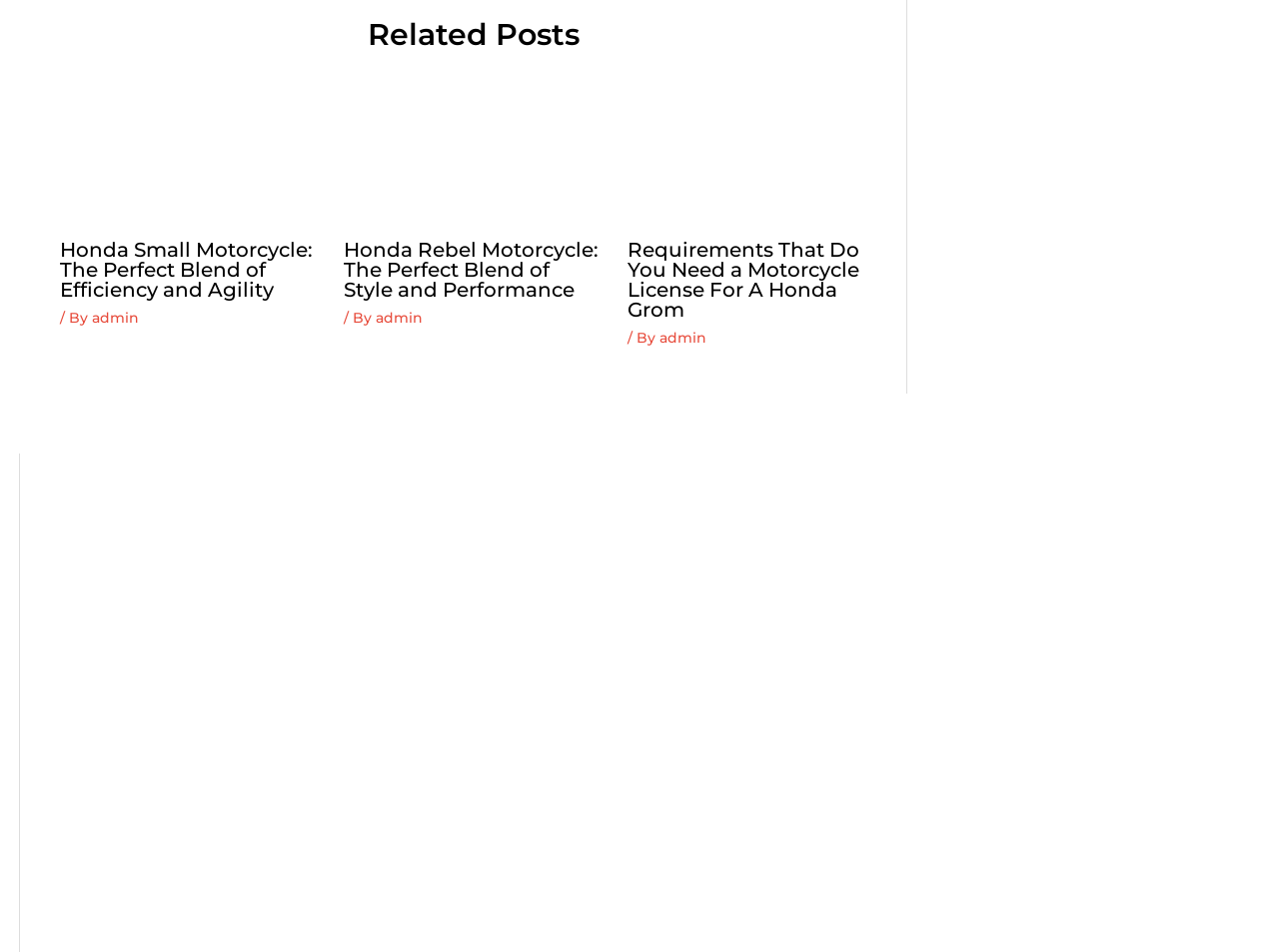Please reply with a single word or brief phrase to the question: 
What is the topic of the related posts section?

Motorcycles